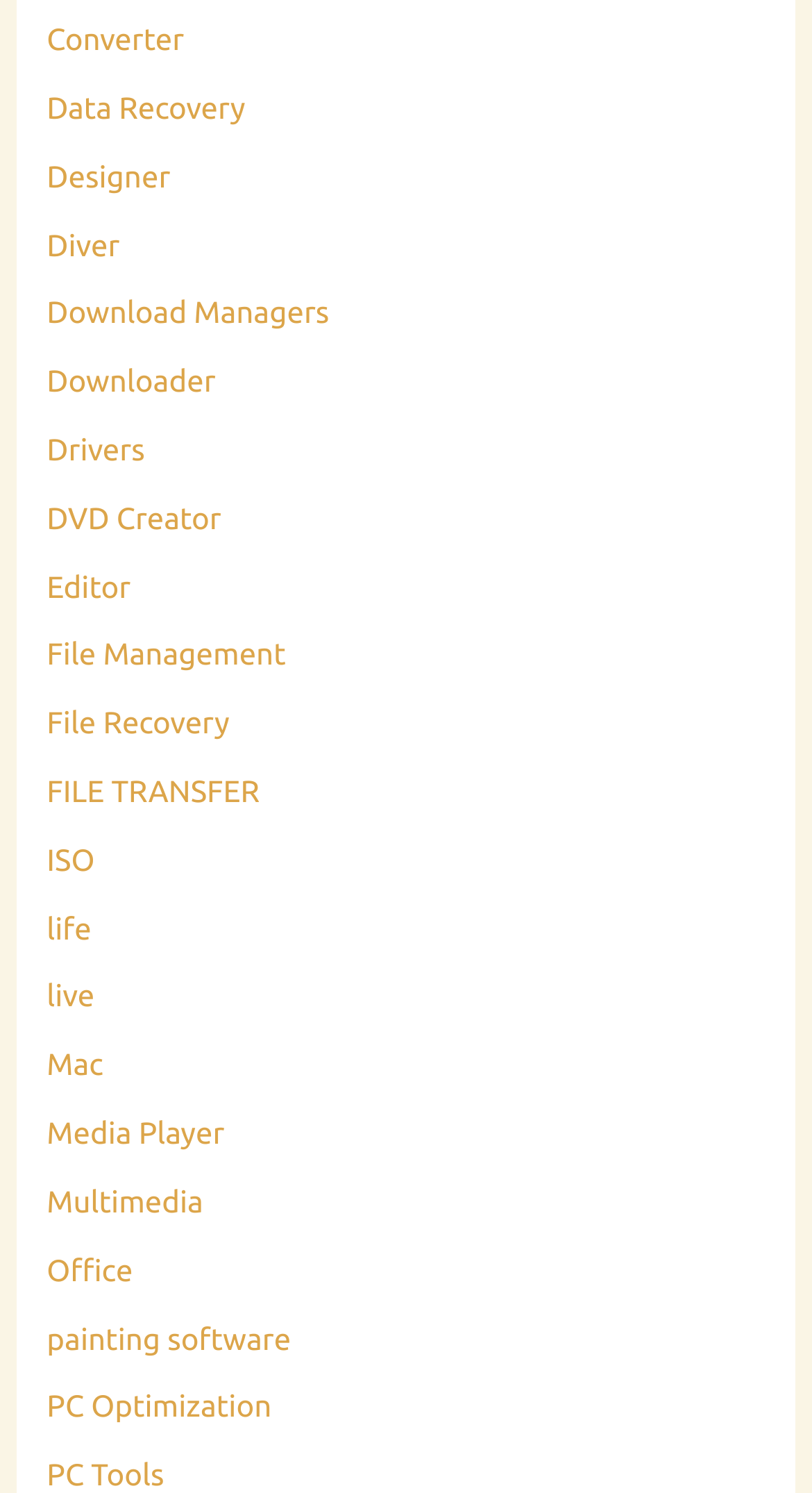Give a one-word or phrase response to the following question: What type of software is available on this website?

Various software